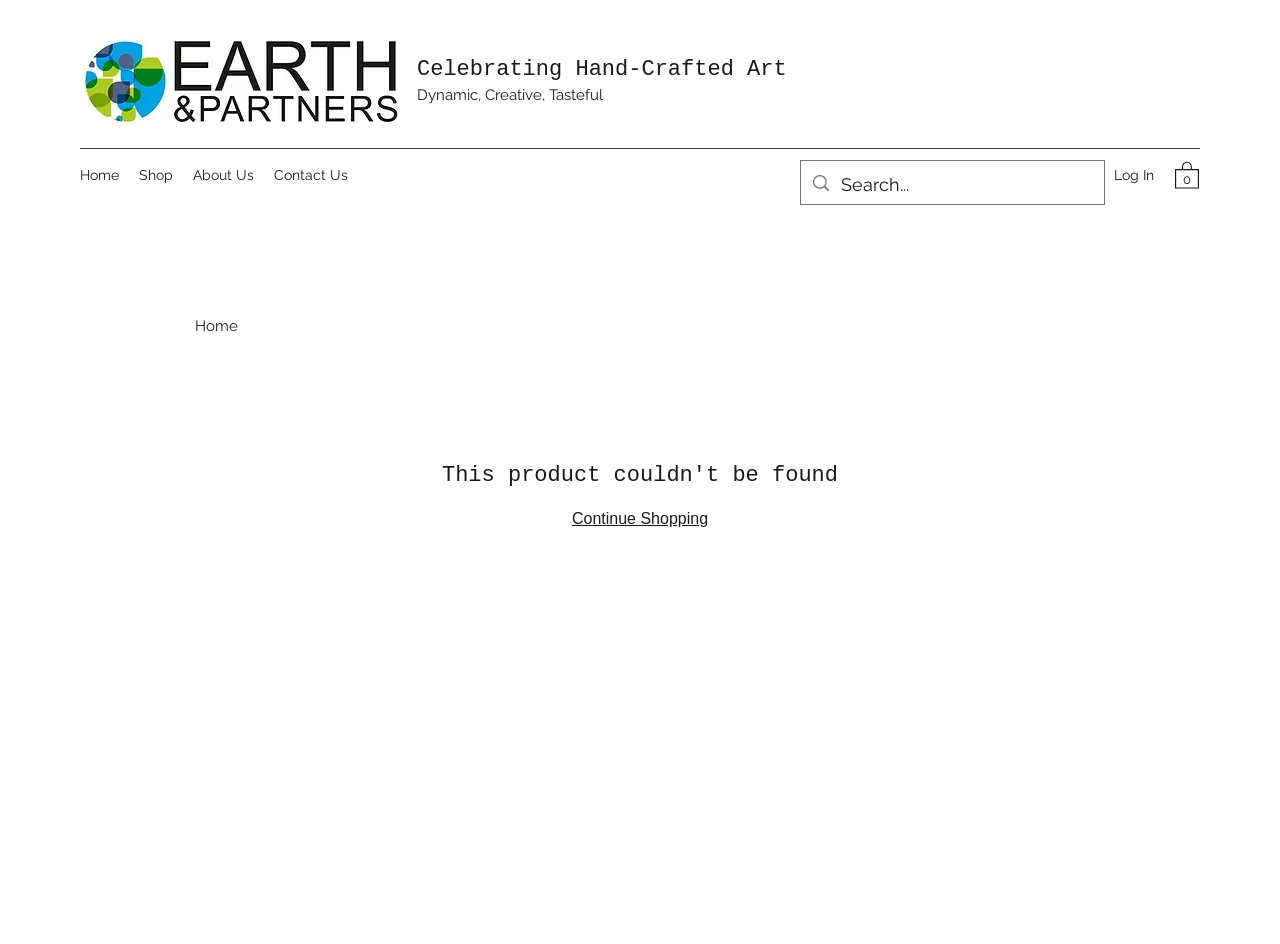Determine the bounding box coordinates for the clickable element required to fulfill the instruction: "Click the 'Log In' button". Provide the coordinates as four float numbers between 0 and 1, i.e., [left, top, right, bottom].

[0.831, 0.166, 0.912, 0.205]